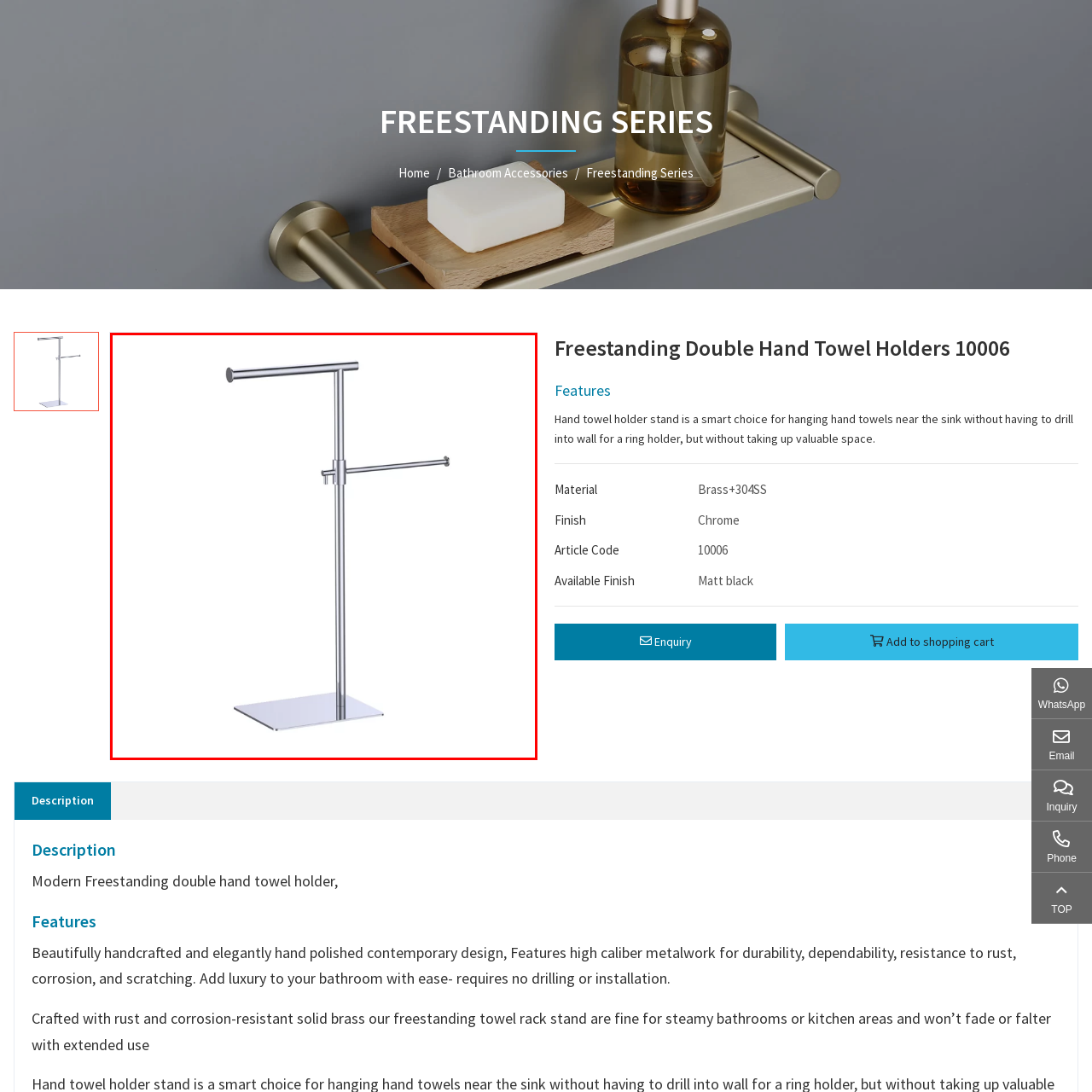Analyze the picture enclosed by the red bounding box and provide a single-word or phrase answer to this question:
What is the purpose of the towel holder?

Hanging hand towels